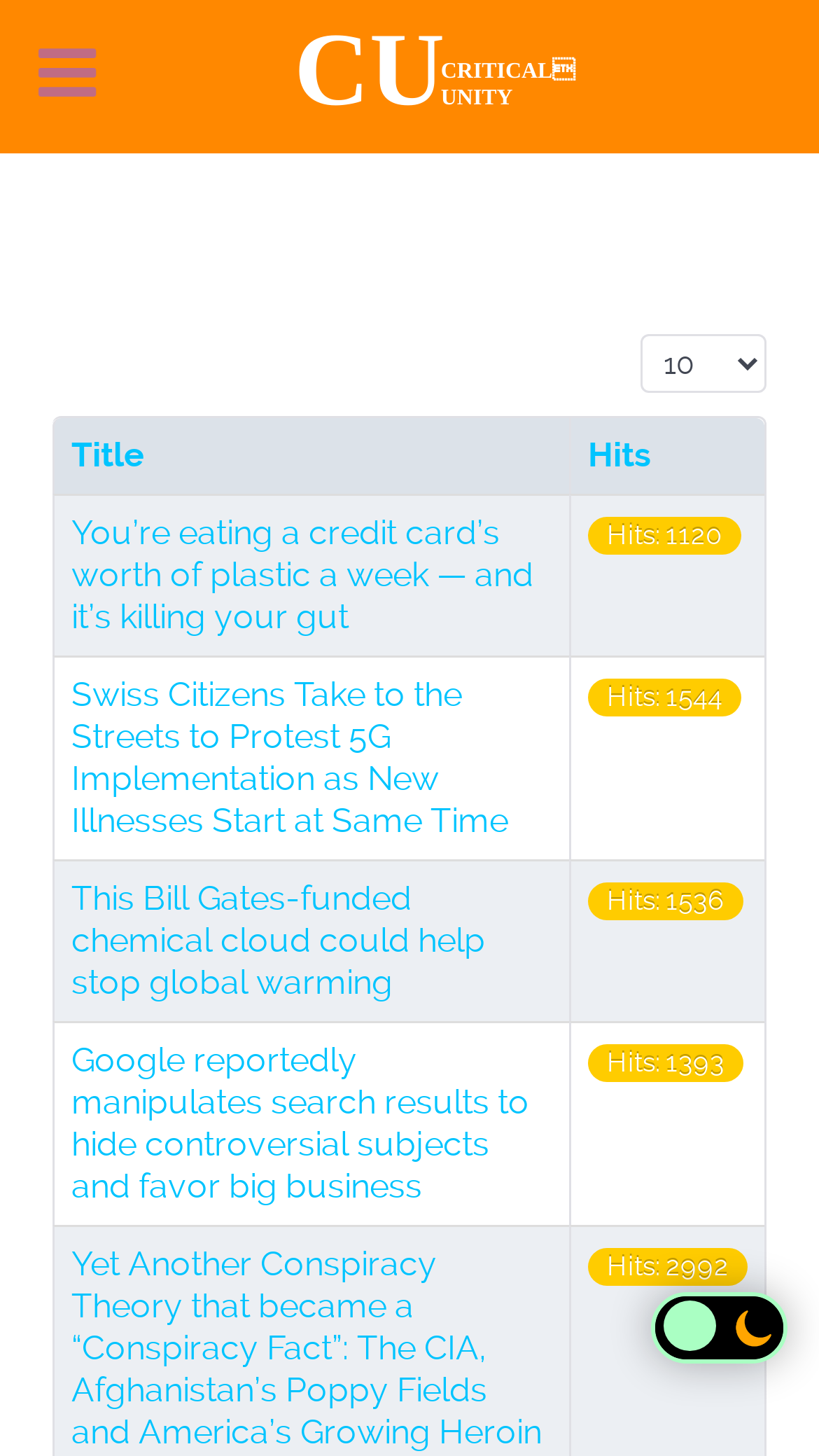How many hits does the second article have?
Use the image to give a comprehensive and detailed response to the question.

The second article is located within the second row element, and its hits are displayed in a gridcell element with the text 'Hits: 1544'. Therefore, the second article has 1544 hits.